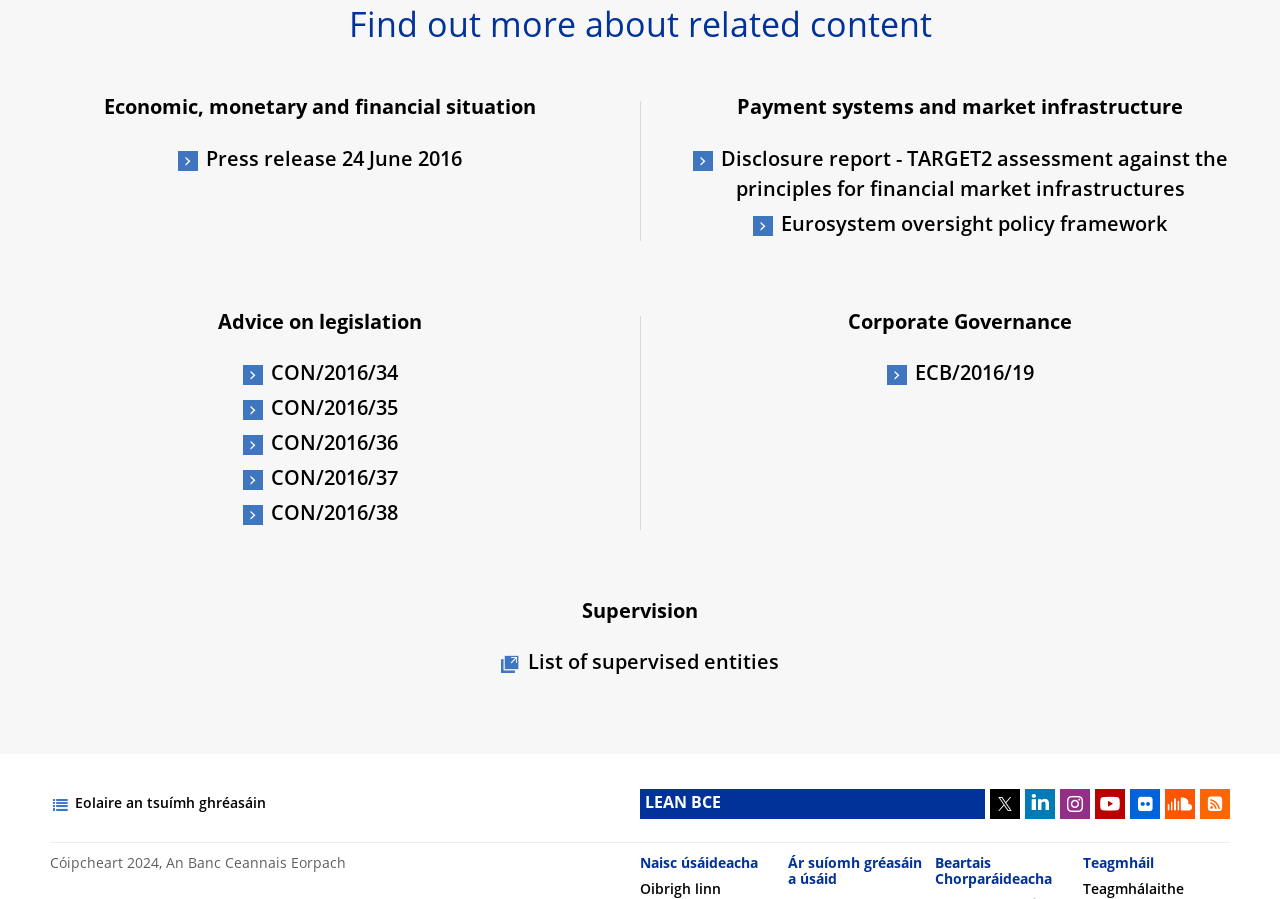How many links are under the 'Advice on legislation' heading?
Please provide a single word or phrase based on the screenshot.

5